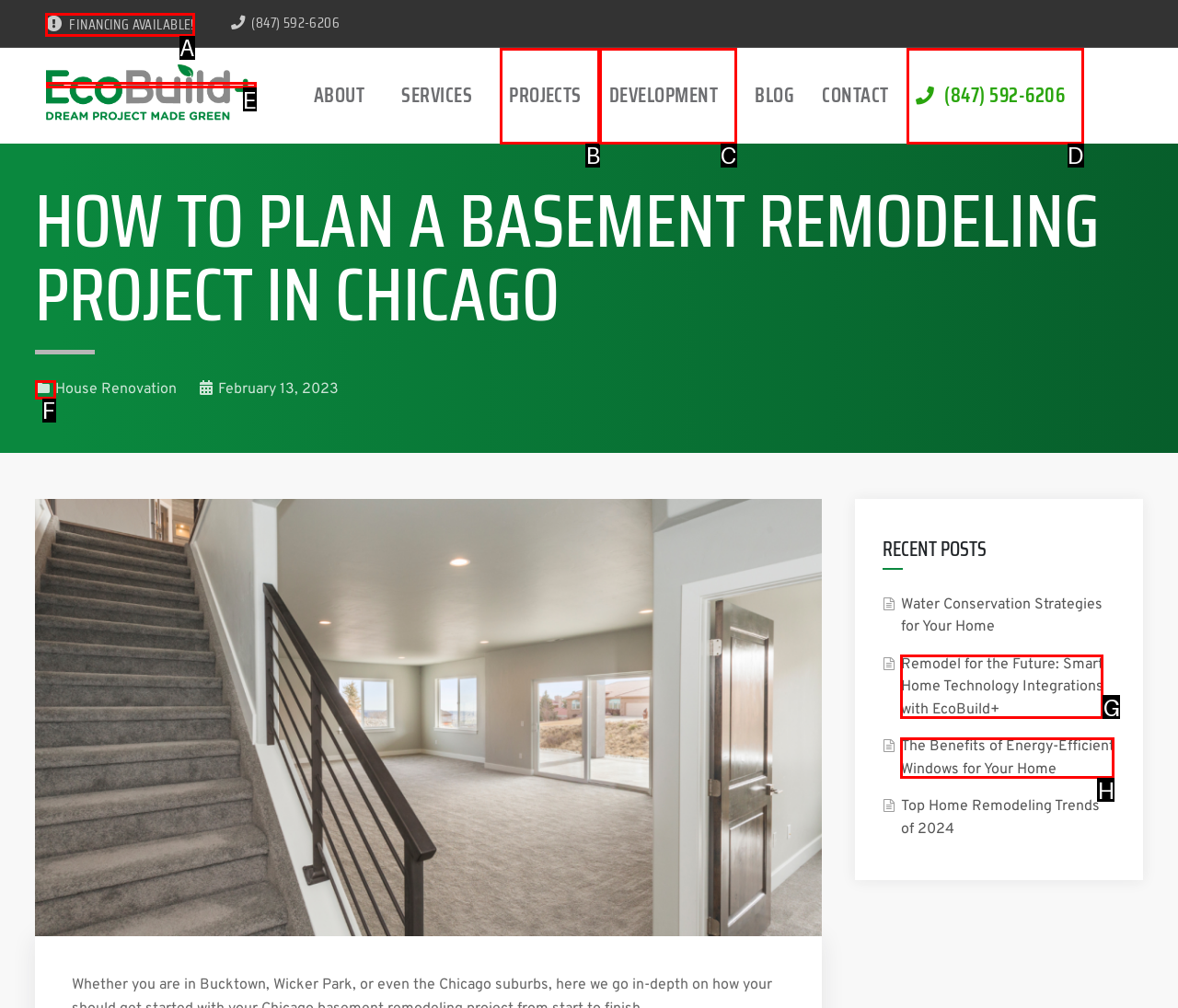What letter corresponds to the UI element to complete this task: Click on FINANCING AVAILABLE!
Answer directly with the letter.

A